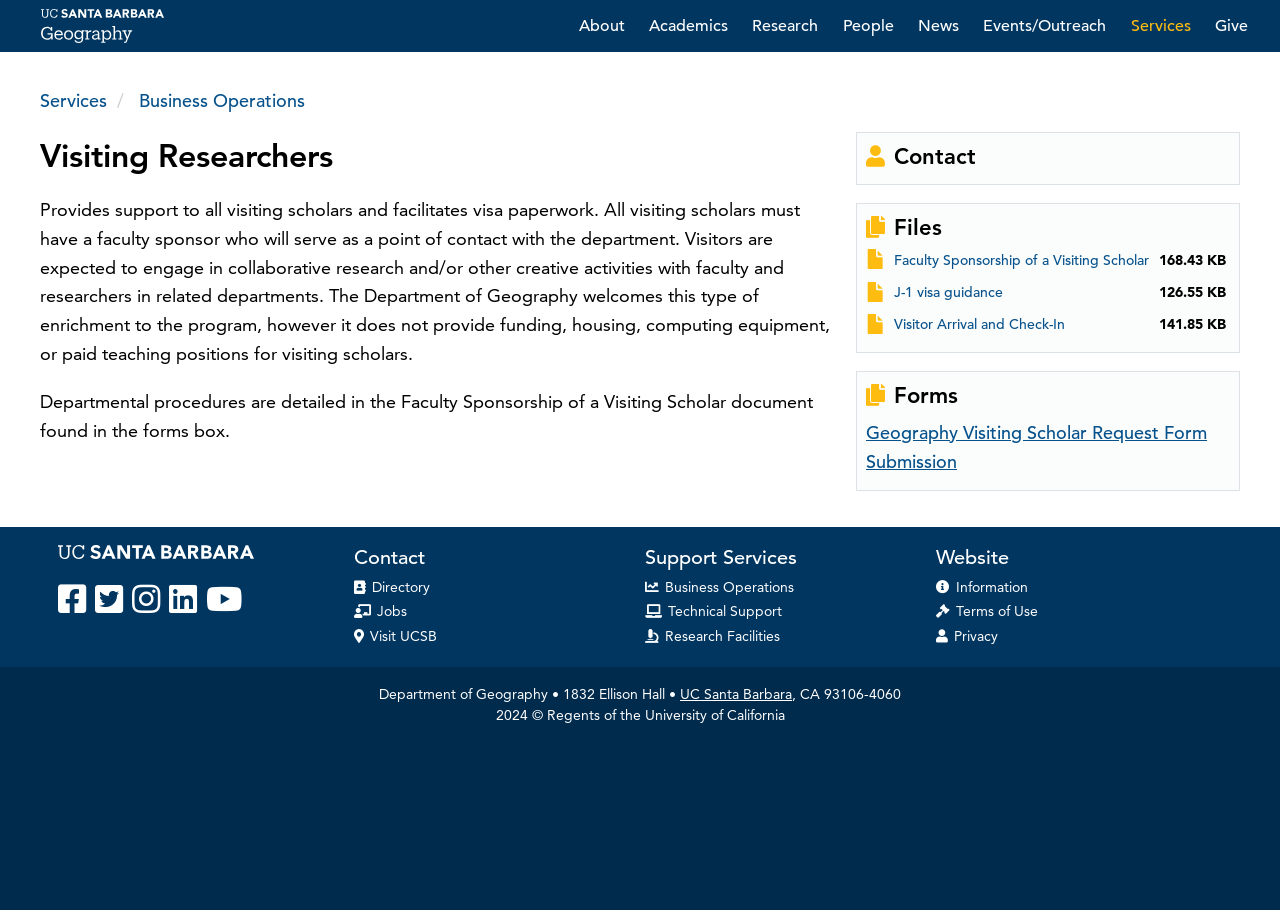Please provide a comprehensive answer to the question based on the screenshot: What type of activities are expected from visiting scholars?

The webpage states that visitors are expected to engage in collaborative research and/or other creative activities with faculty and researchers in related departments. This suggests that collaborative research is one of the expected activities from visiting scholars.